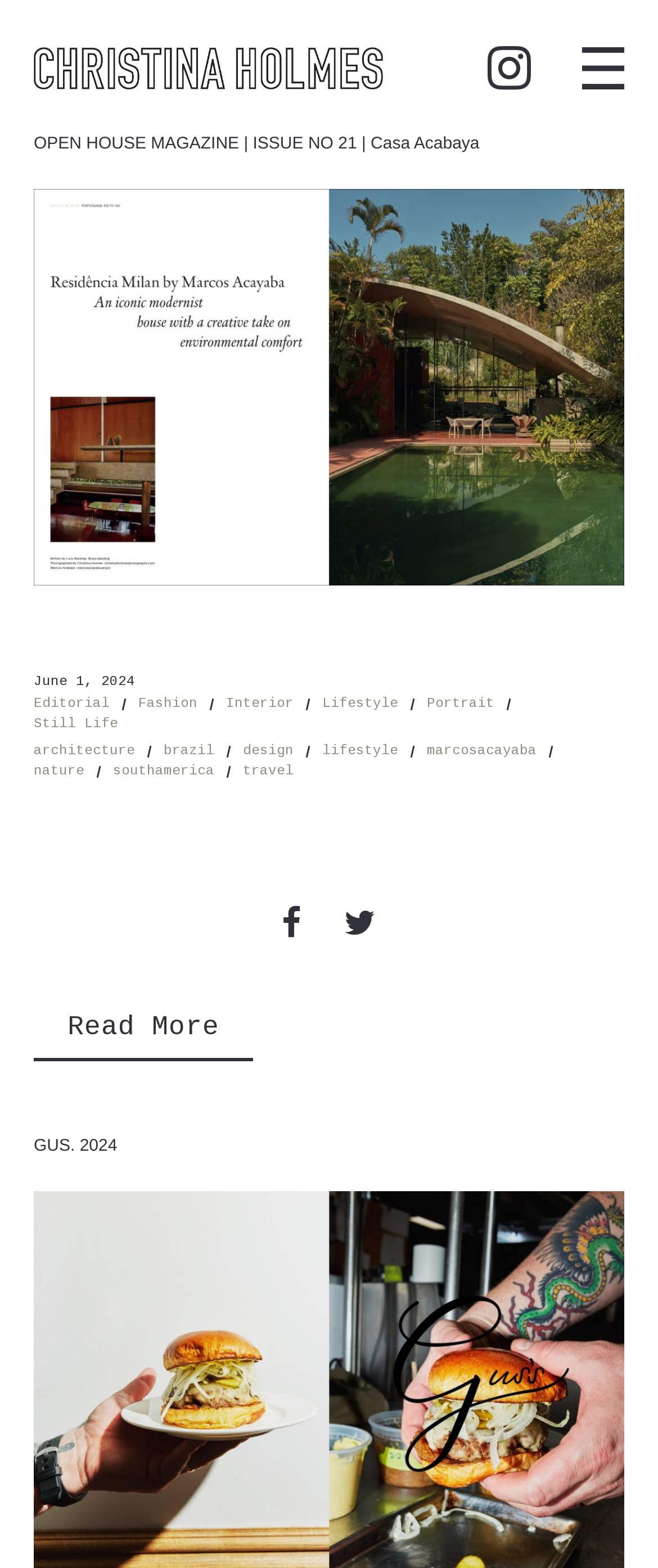What is the name of the person in the portrait?
Provide a detailed and well-explained answer to the question.

The answer can be found by looking at the link element with the text 'CHRISTINA HOLMES' at the top of the webpage, which suggests that the webpage is about a portrait of this person.